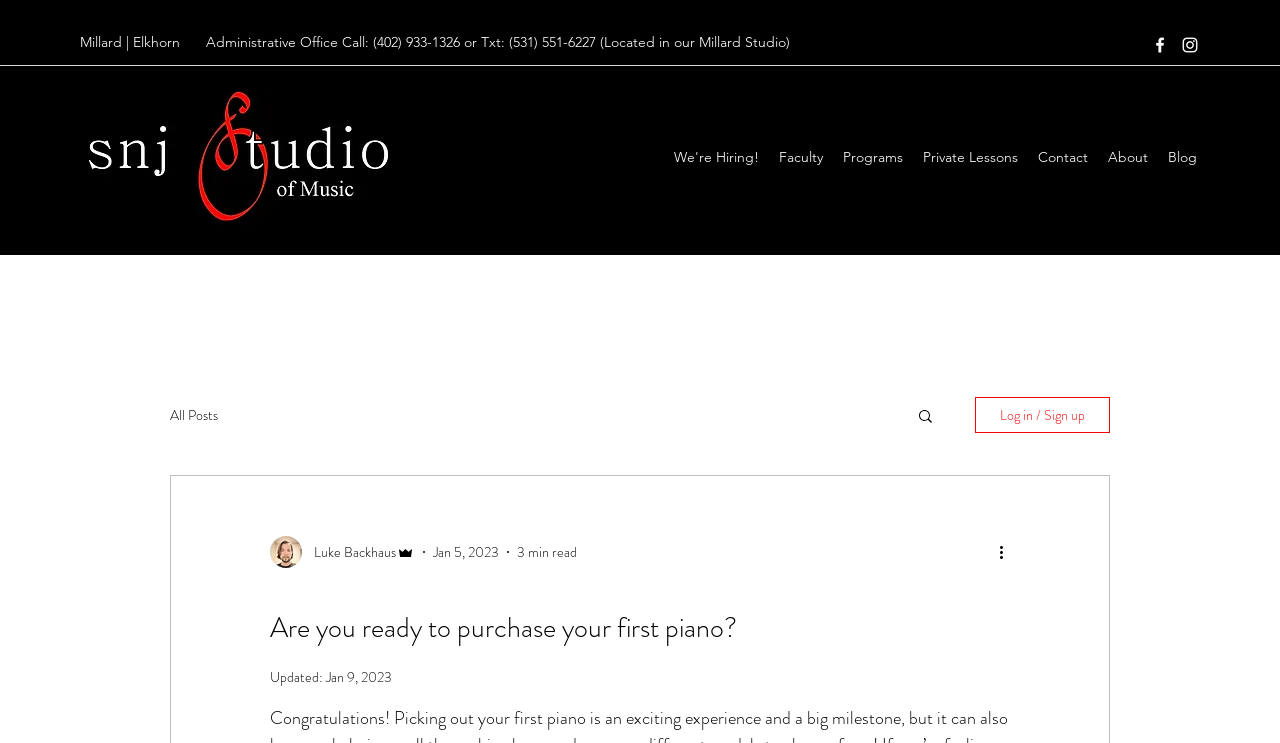What is the name of the author of the article?
Please provide a single word or phrase answer based on the image.

Luke Backhaus